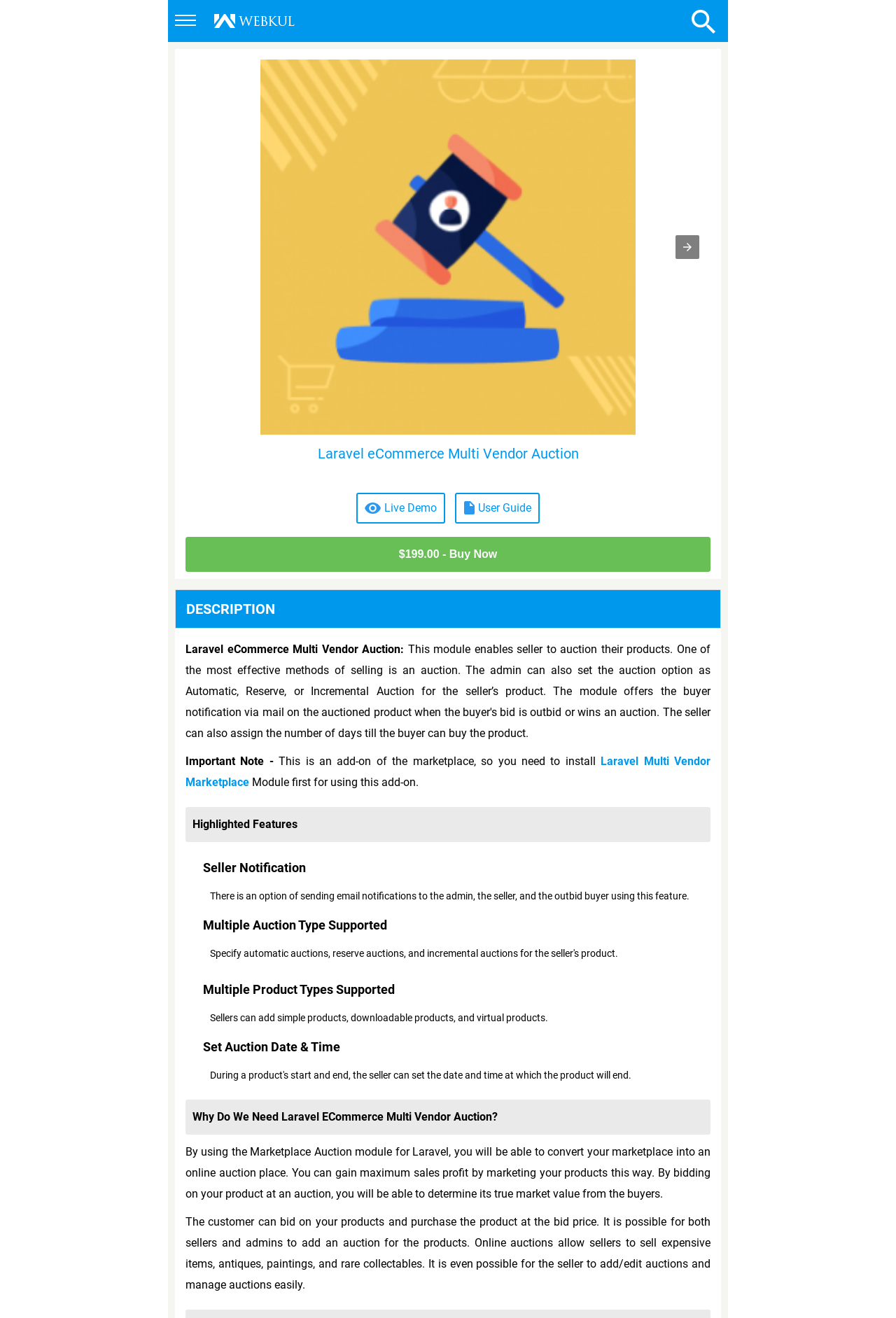Generate a comprehensive description of the webpage content.

The webpage is about Laravel eCommerce Multi Vendor Auction, a platform that enables sellers to auction their products. At the top, there is a search bar with a search button next to it. On the top-left corner, there is a button and a link to "Webkul Store" with an accompanying image. 

Below the search bar, there is a carousel with navigation buttons to move to the previous or next item. The carousel contains an image with a description of the Laravel eCommerce Multi Vendor Auction. 

On the right side of the carousel, there are three links: "Live Demo", "User Guide", and a "Buy Now" button with a price of $199.00. 

Below the carousel, there is a section with a heading "DESCRIPTION" that contains detailed information about the Laravel eCommerce Multi Vendor Auction. This section is divided into several subheadings, including "Highlighted Features", "Seller Notification", "Multiple Auction Type Supported", "Multiple Product Types Supported", "Set Auction Date & Time", and "Why Do We Need Laravel ECommerce Multi Vendor Auction?". 

Under each subheading, there is a brief description of the feature or benefit. For example, under "Seller Notification", it is mentioned that the platform allows sending email notifications to the admin, seller, and outbid buyer. Under "Multiple Product Types Supported", it is stated that sellers can add simple, downloadable, and virtual products. 

The webpage provides a comprehensive overview of the Laravel eCommerce Multi Vendor Auction platform, its features, and benefits.